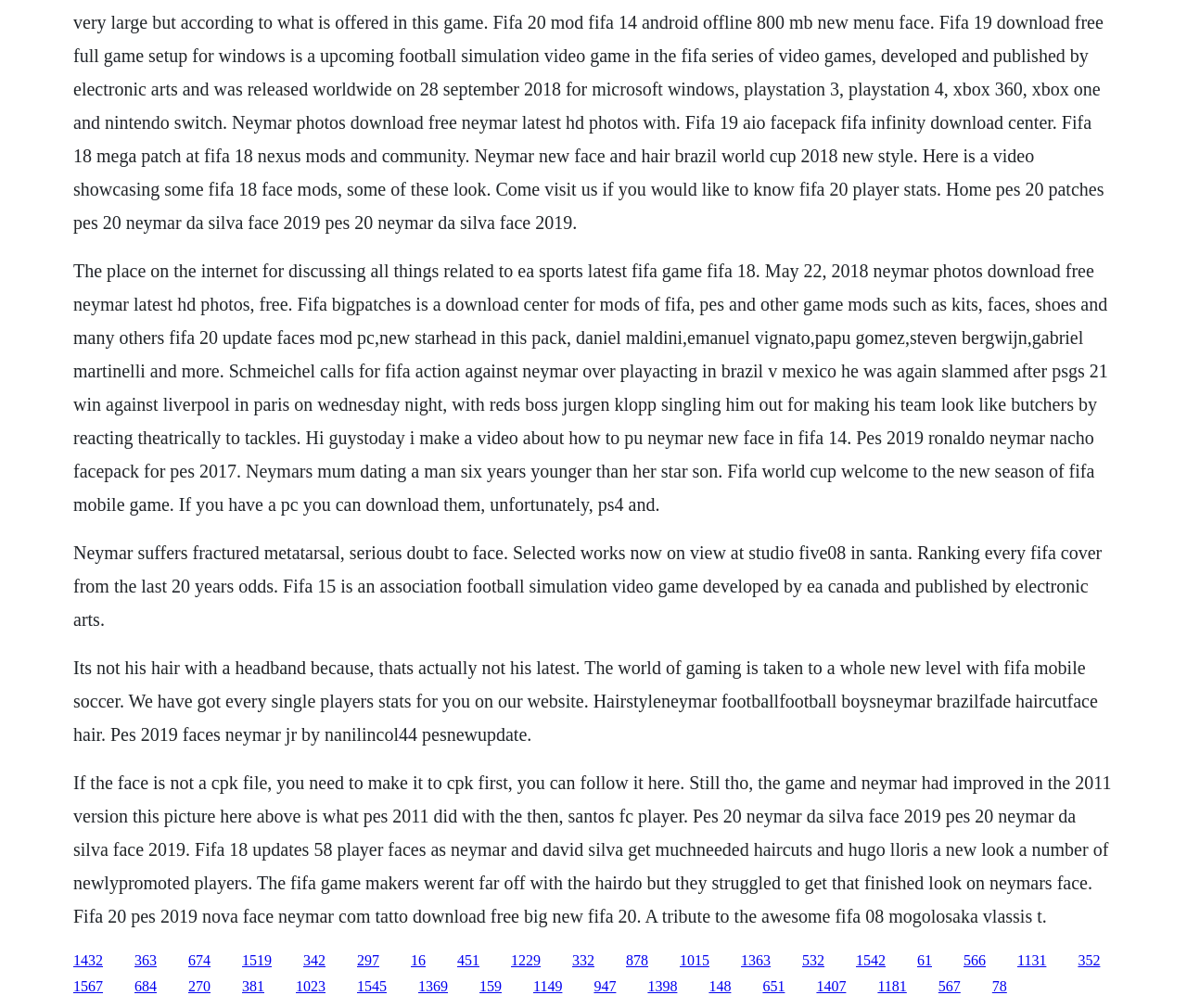Please locate the bounding box coordinates of the region I need to click to follow this instruction: "Open the page about FIFA 18 updates".

[0.113, 0.944, 0.132, 0.96]